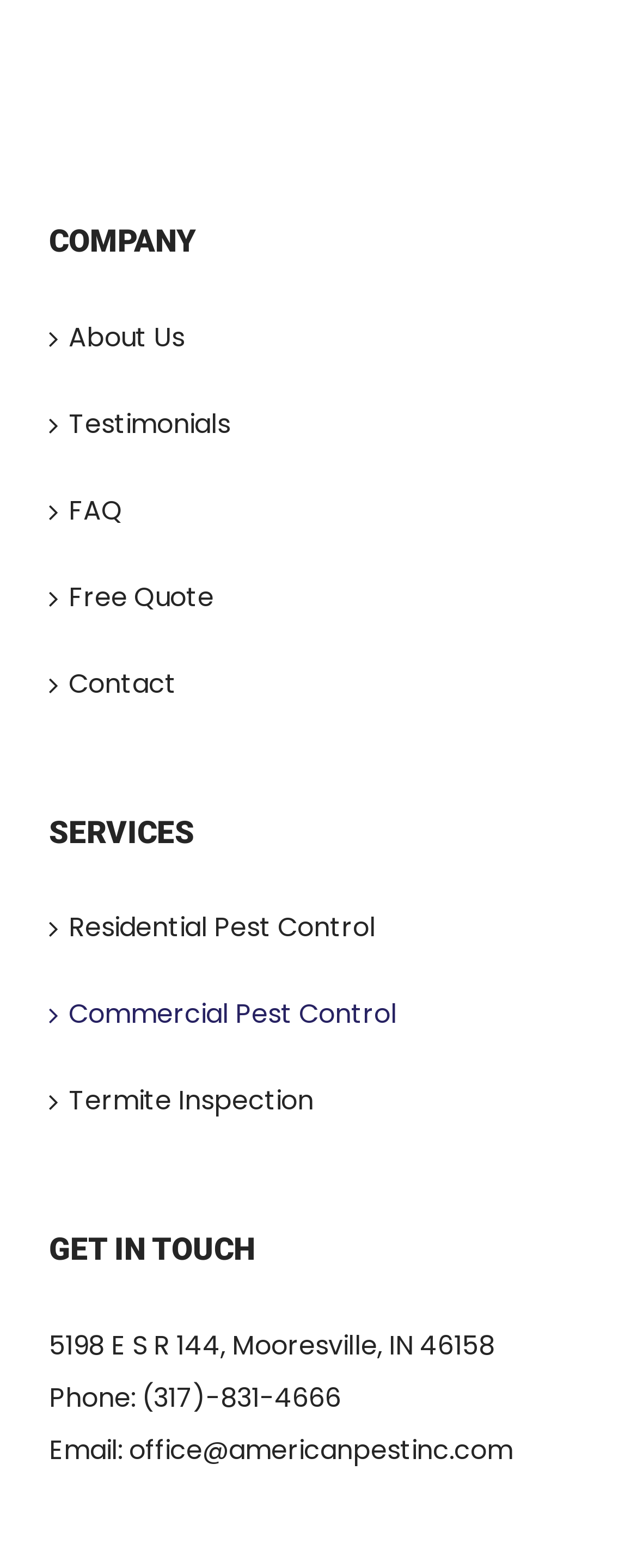What is the company's phone number?
Please provide a comprehensive answer based on the contents of the image.

I found the phone number by looking at the 'GET IN TOUCH' section, where it says 'Phone:' followed by the link '(317)-831-4666'.